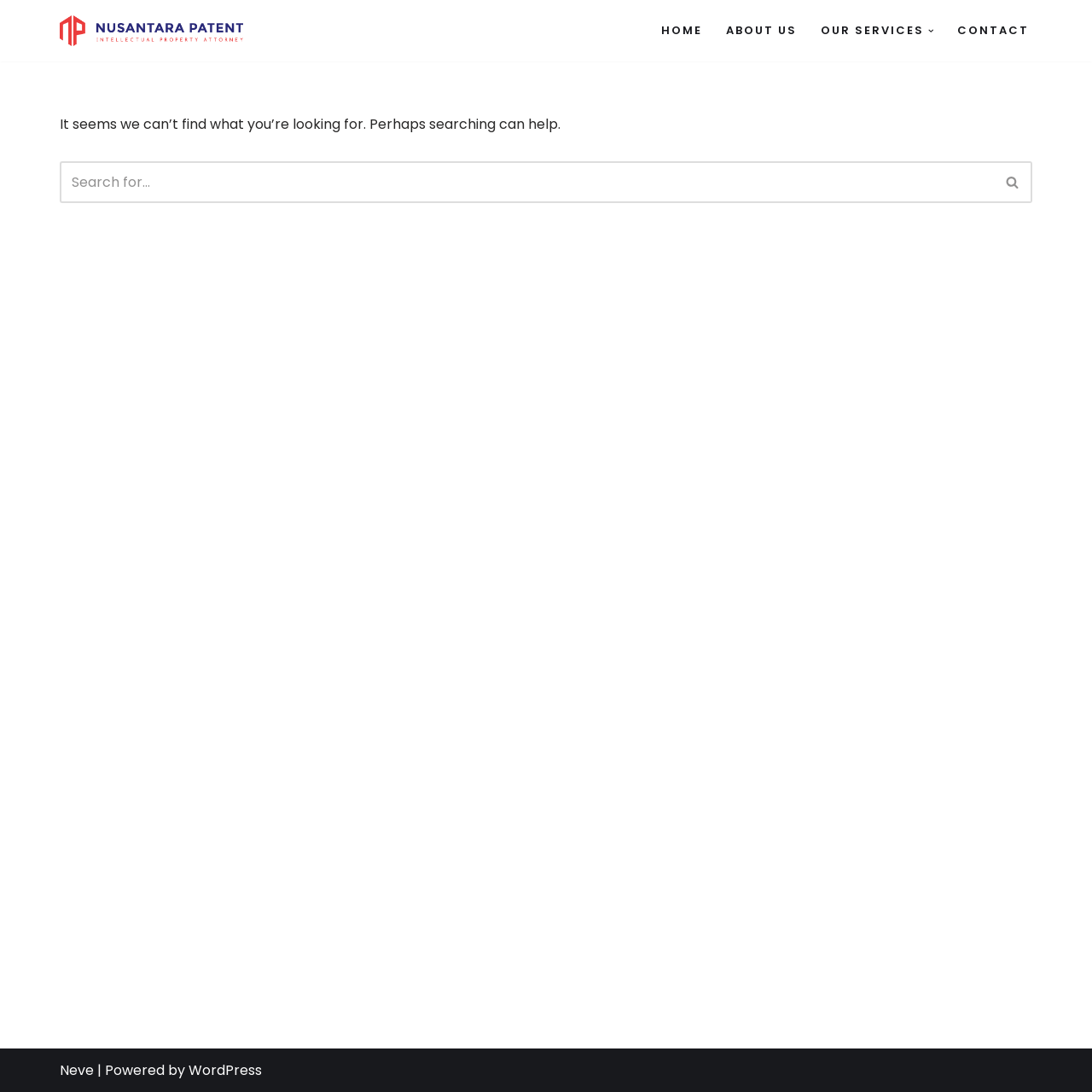Refer to the image and provide an in-depth answer to the question: 
What is the primary menu composed of?

The primary menu is located at the top of the page and consists of four links: 'HOME', 'ABOUT US', 'OUR SERVICES', and 'CONTACT', which are likely the main sections of the website.